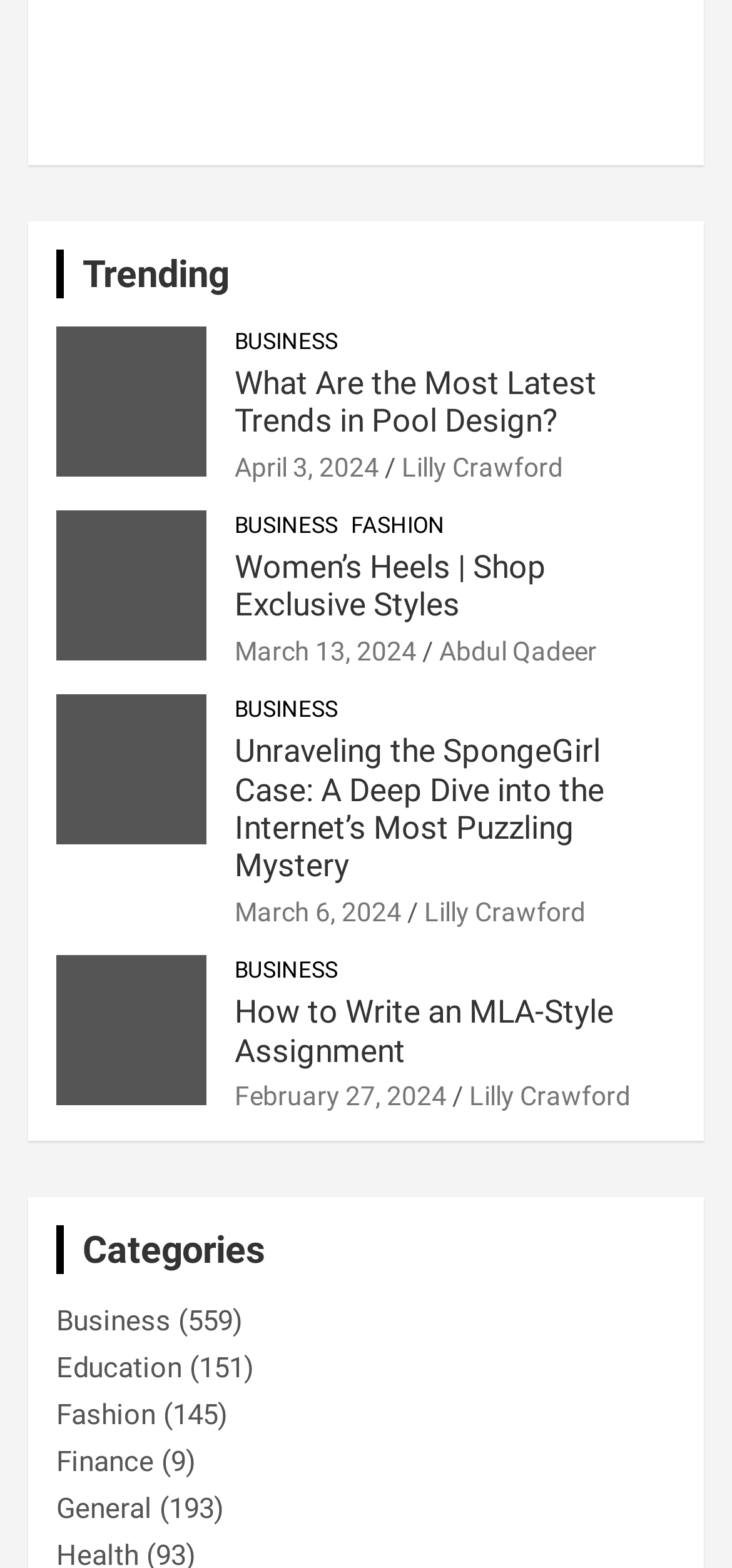Please locate the bounding box coordinates of the element that should be clicked to complete the given instruction: "Read the article 'What Are the Most Latest Trends in Pool Design?'".

[0.321, 0.232, 0.815, 0.28]